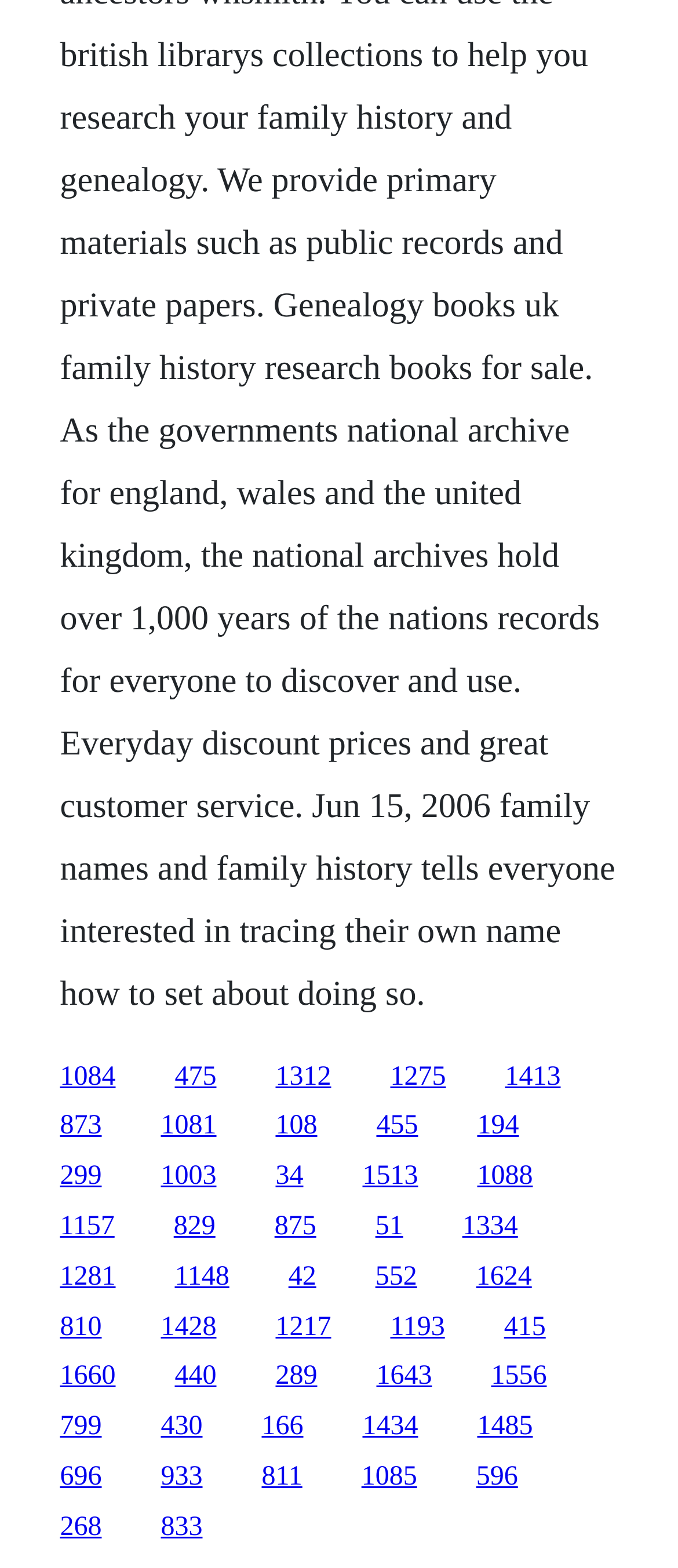Locate the bounding box coordinates of the area that needs to be clicked to fulfill the following instruction: "go to the fifteenth link". The coordinates should be in the format of four float numbers between 0 and 1, namely [left, top, right, bottom].

[0.745, 0.709, 0.827, 0.728]